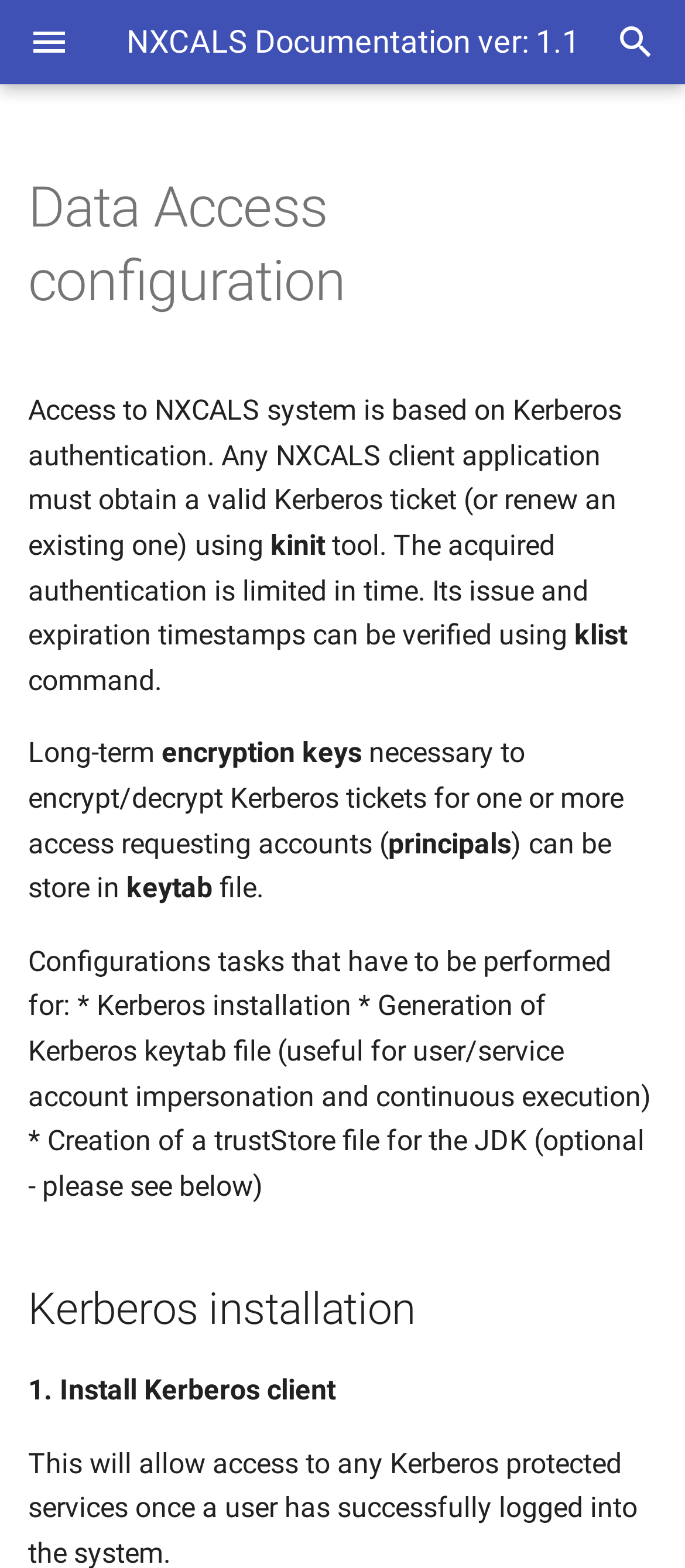Please identify the coordinates of the bounding box for the clickable region that will accomplish this instruction: "Click on 'Kerberos keytab file generation'".

[0.0, 0.18, 0.621, 0.261]